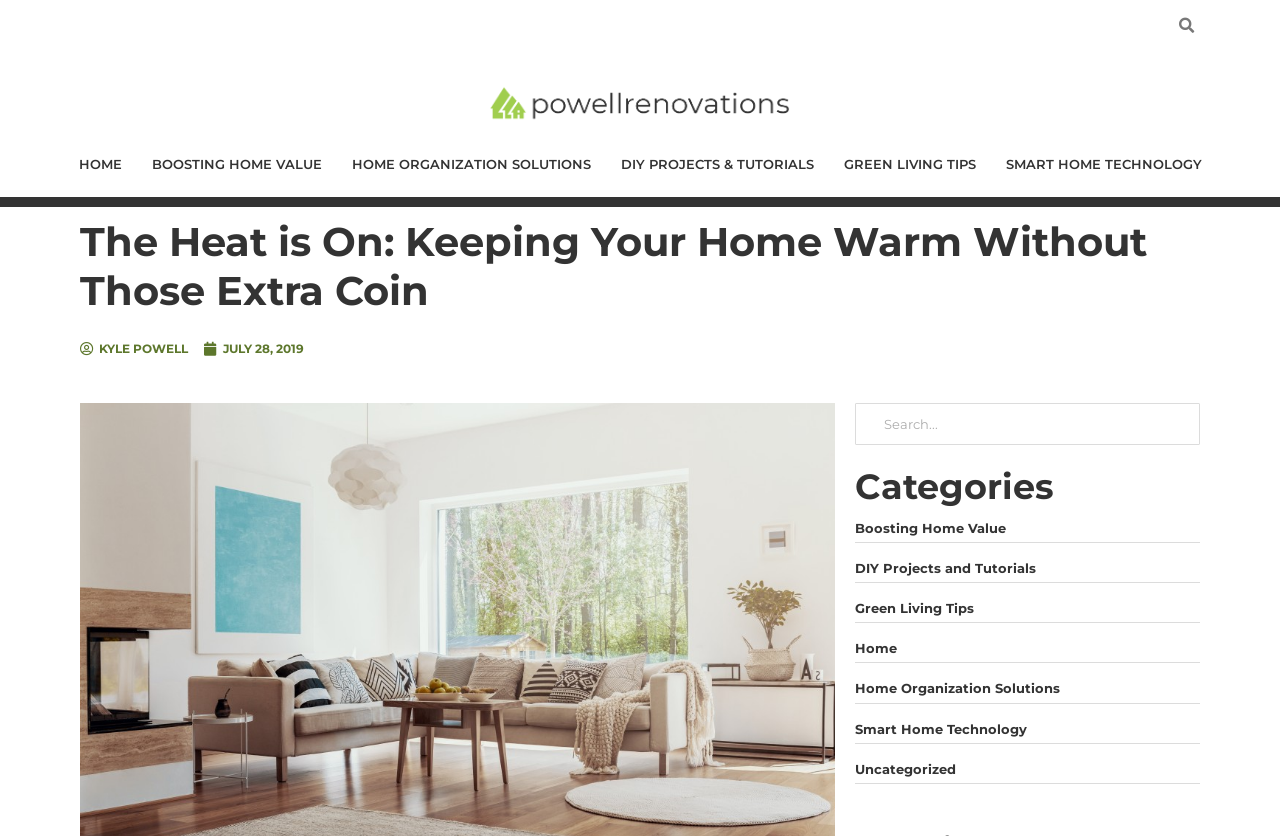Refer to the image and answer the question with as much detail as possible: What is the name of the website?

I determined the name of the website by looking at the logo element, which has a text description of 'powellrenovations-logo', and also by observing the navigation links at the top of the page, which include 'HOME' and other categories related to home renovation.